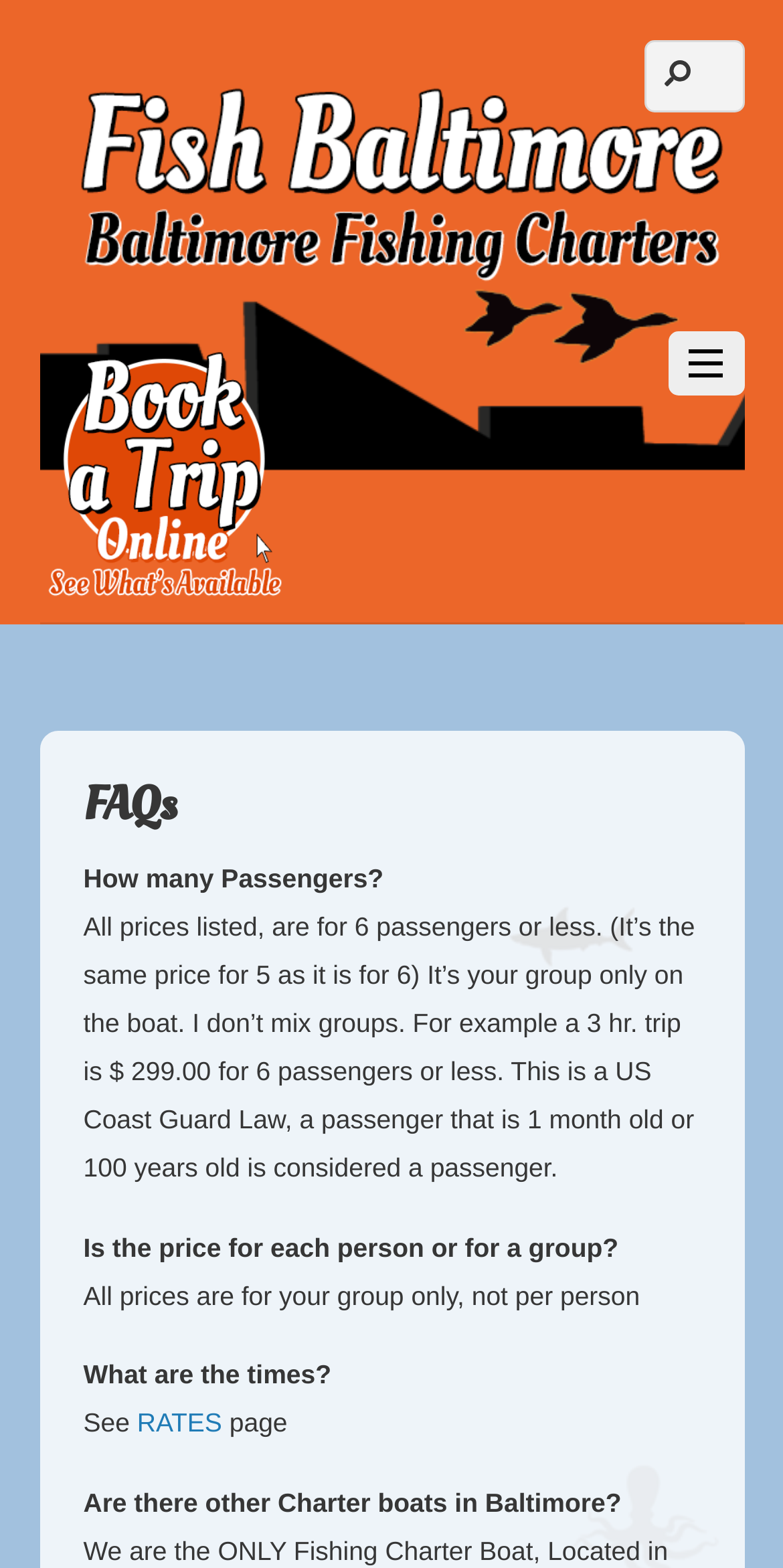What is the purpose of the charter boat?
Please respond to the question with a detailed and informative answer.

Although not explicitly stated, the webpage is titled 'Fish Baltimore' and has a fishing-related image, suggesting that the charter boat is intended for fishing activities.